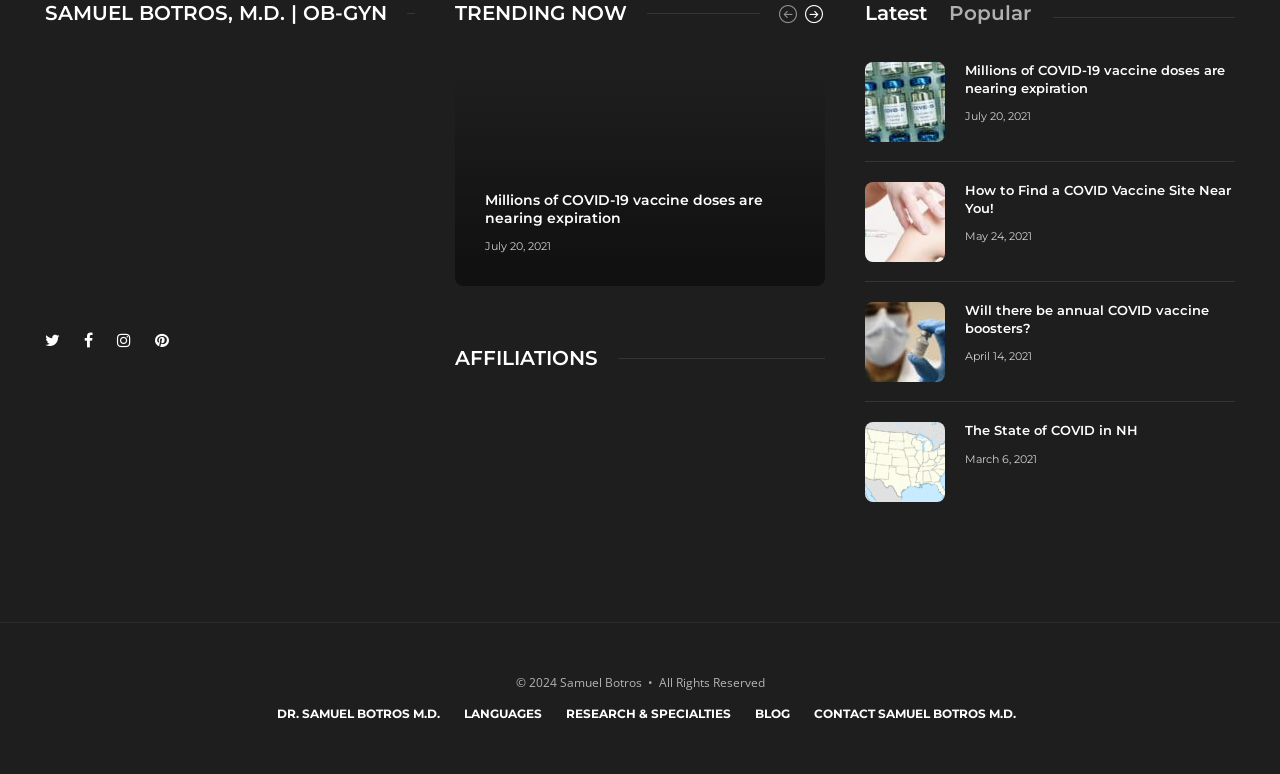Identify the bounding box coordinates of the element to click to follow this instruction: 'Go to Dr. Samuel Botros M.D. page'. Ensure the coordinates are four float values between 0 and 1, provided as [left, top, right, bottom].

[0.216, 0.896, 0.343, 0.948]